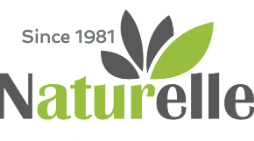Based on the image, please elaborate on the answer to the following question:
What do the stylized leaves in the logo represent?

The stylized leaves incorporated in the logo represent sustainability and a connection to nature, which aligns with the brand's ethos of providing environmentally conscious products, emphasizing the brand's dedication to quality and organic living.